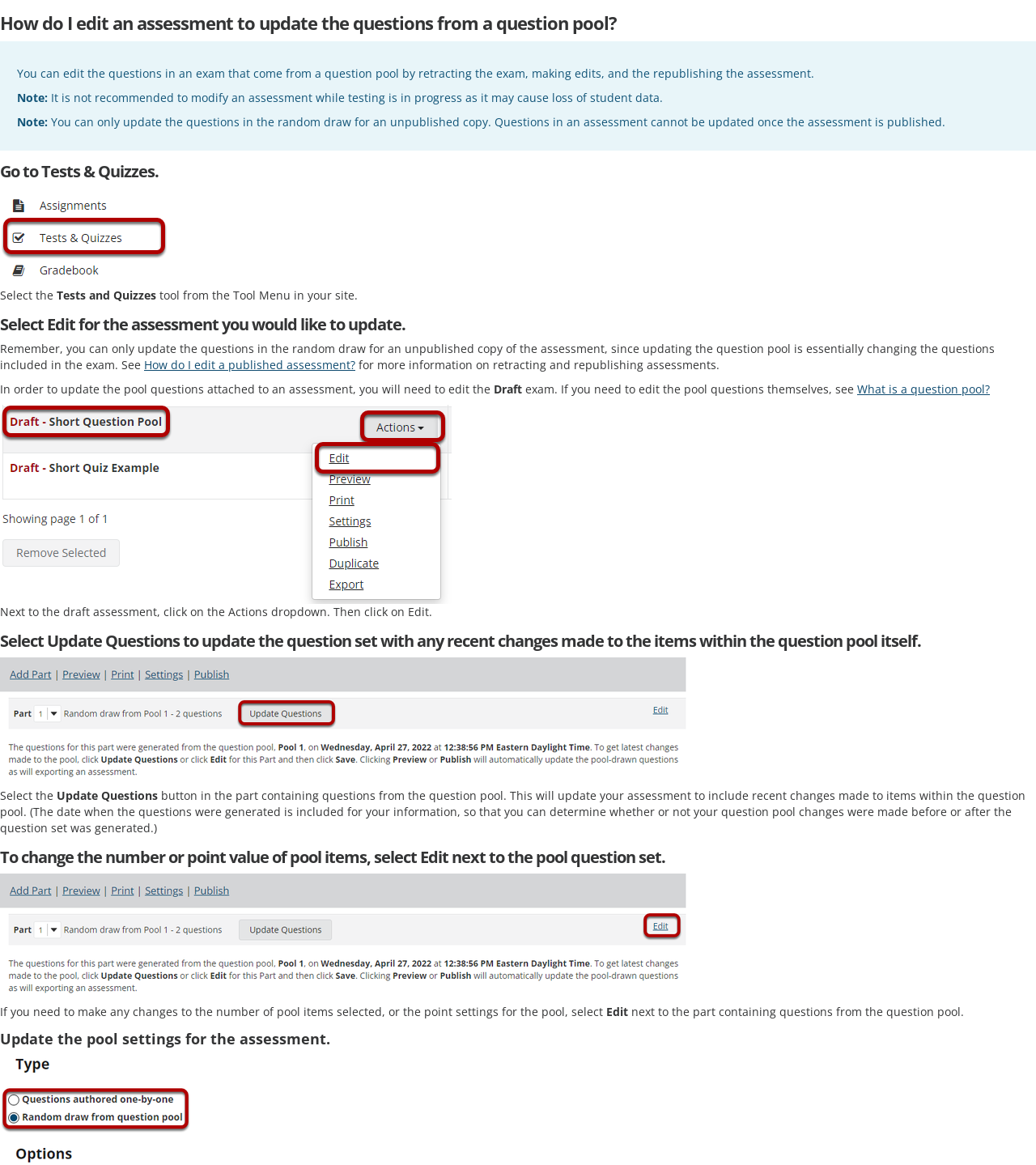Bounding box coordinates should be provided in the format (top-left x, top-left y, bottom-right x, bottom-right y) with all values between 0 and 1. Identify the bounding box for this UI element: What is a question pool?

[0.827, 0.327, 0.955, 0.34]